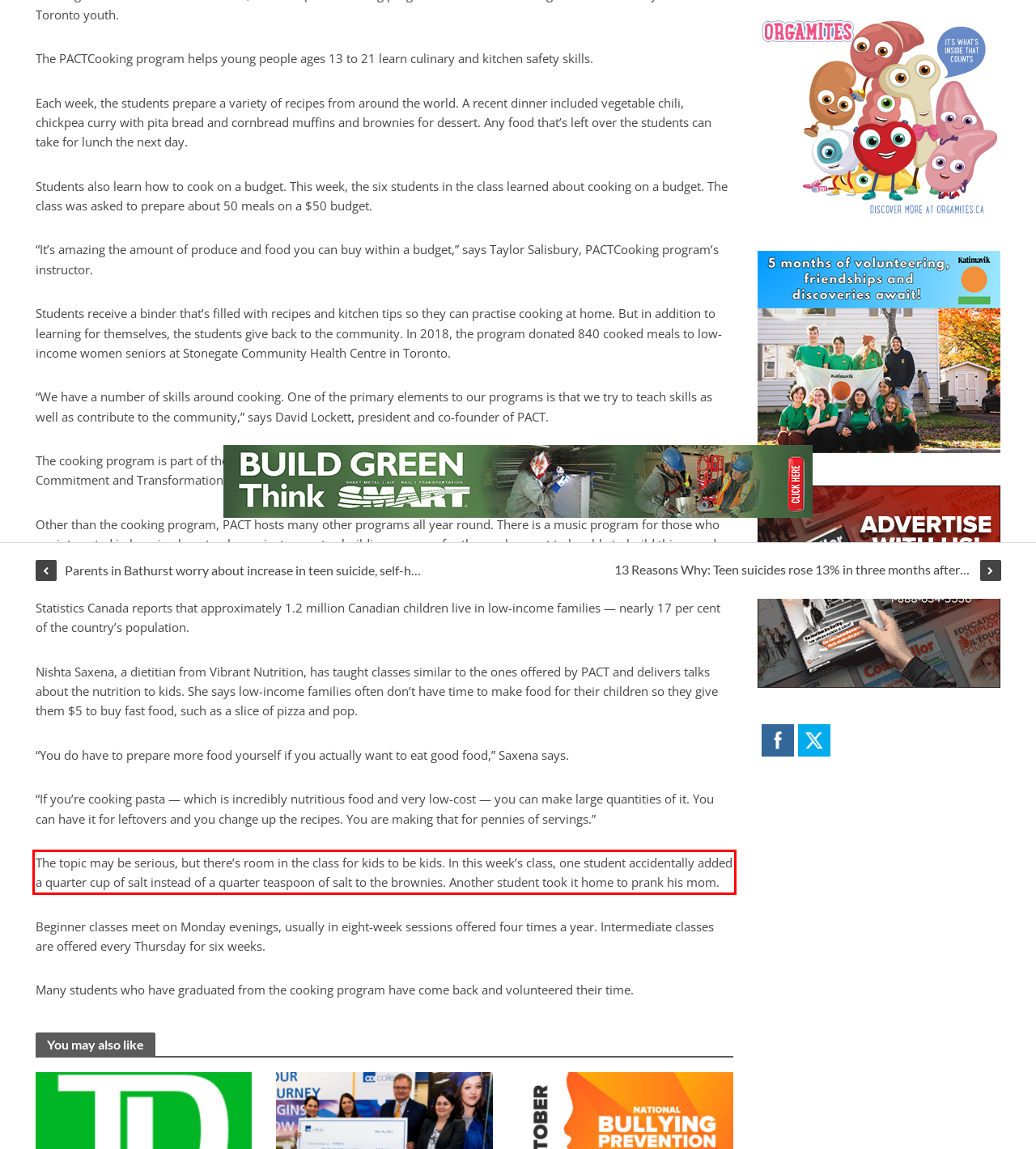Identify the text inside the red bounding box in the provided webpage screenshot and transcribe it.

The topic may be serious, but there’s room in the class for kids to be kids. In this week’s class, one student accidentally added a quarter cup of salt instead of a quarter teaspoon of salt to the brownies. Another student took it home to prank his mom.